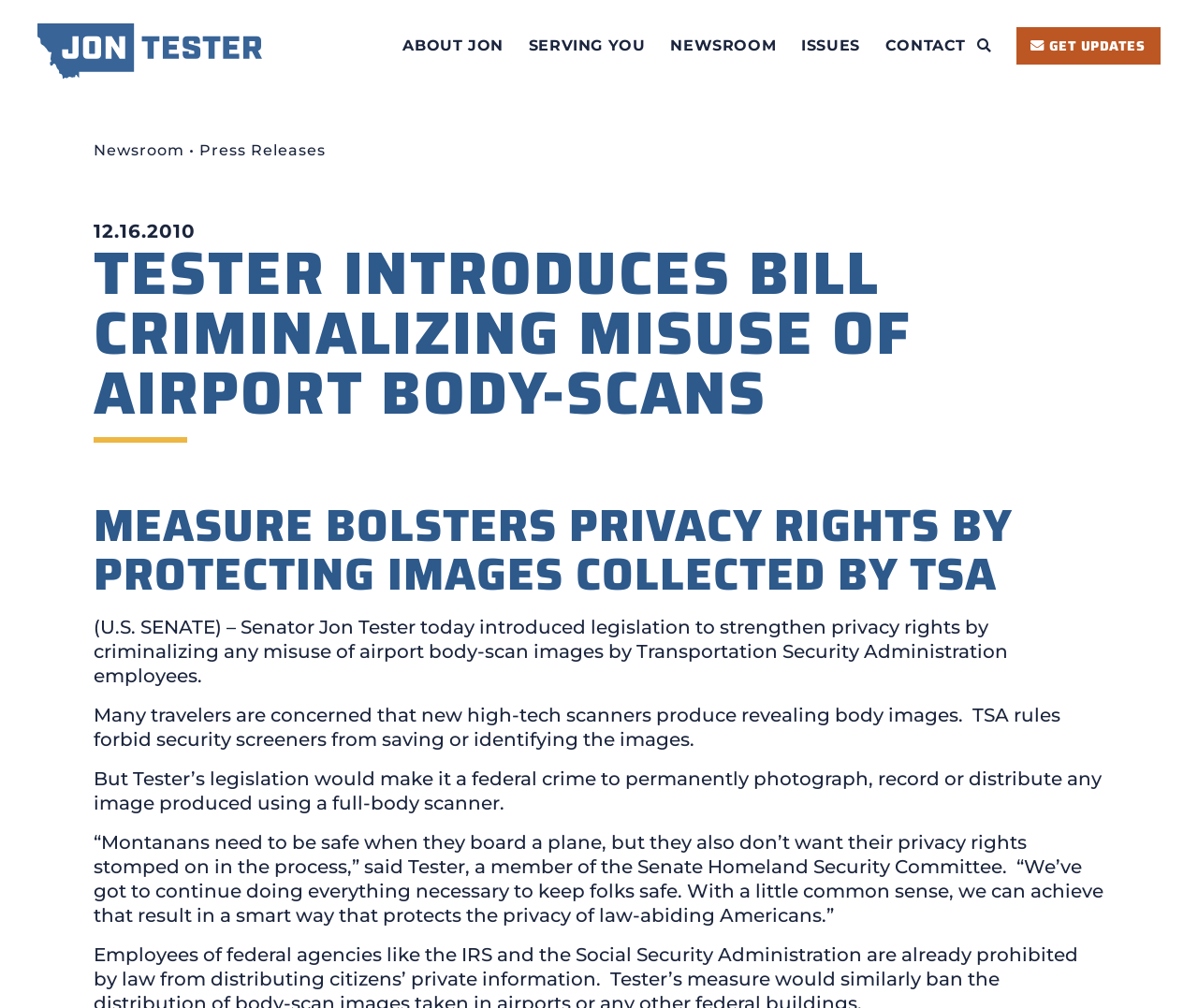Please extract the title of the webpage.

TESTER INTRODUCES BILL CRIMINALIZING MISUSE OF AIRPORT BODY-SCANS